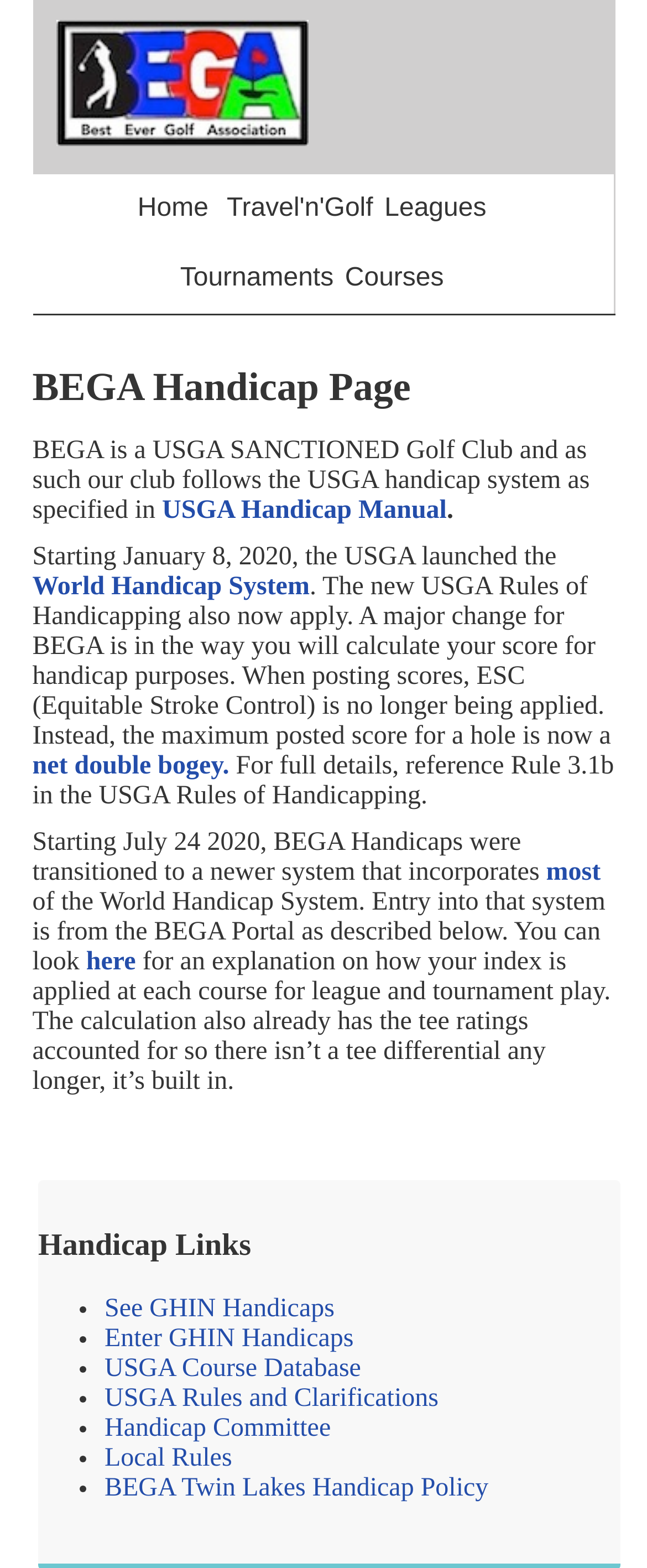What is BEGA?
Using the picture, provide a one-word or short phrase answer.

USGA SANCTIONED Golf Club